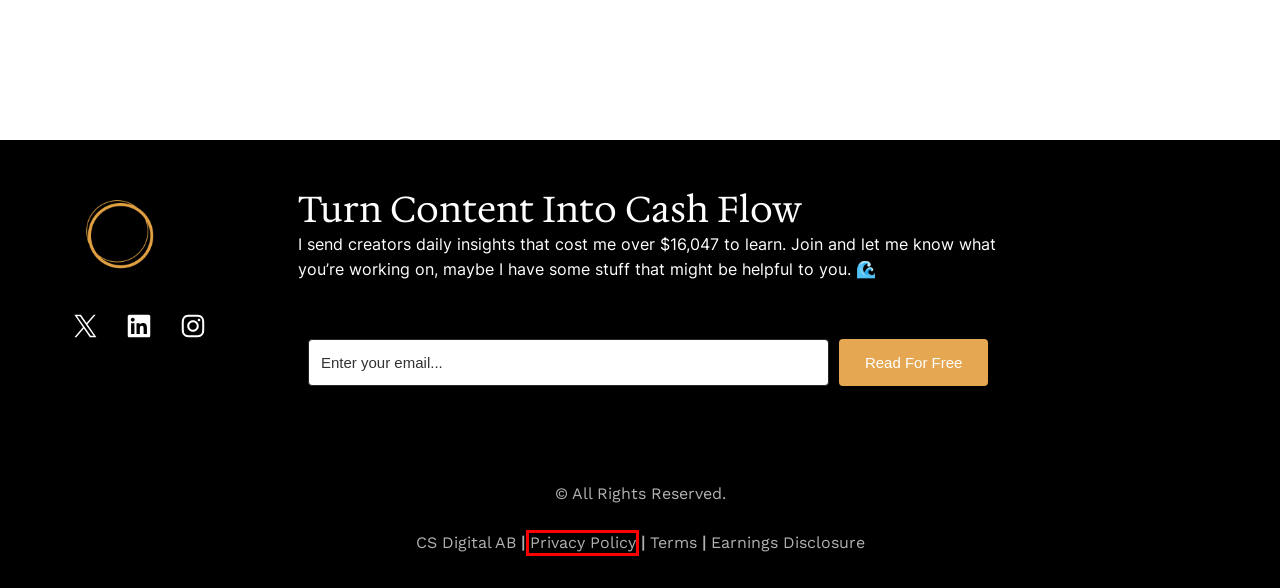Review the screenshot of a webpage containing a red bounding box around an element. Select the description that best matches the new webpage after clicking the highlighted element. The options are:
A. Home
B. Join The Real World
C. Andrew Tate Net Worth: Business, Courses, and Traits
D. Terms & Conditions
E. Flow Creators
F. Privacy Policy
G. Earnings Disclosure
H. Blog Growth Engine Review – I Tried Adam's $3997 Course

F